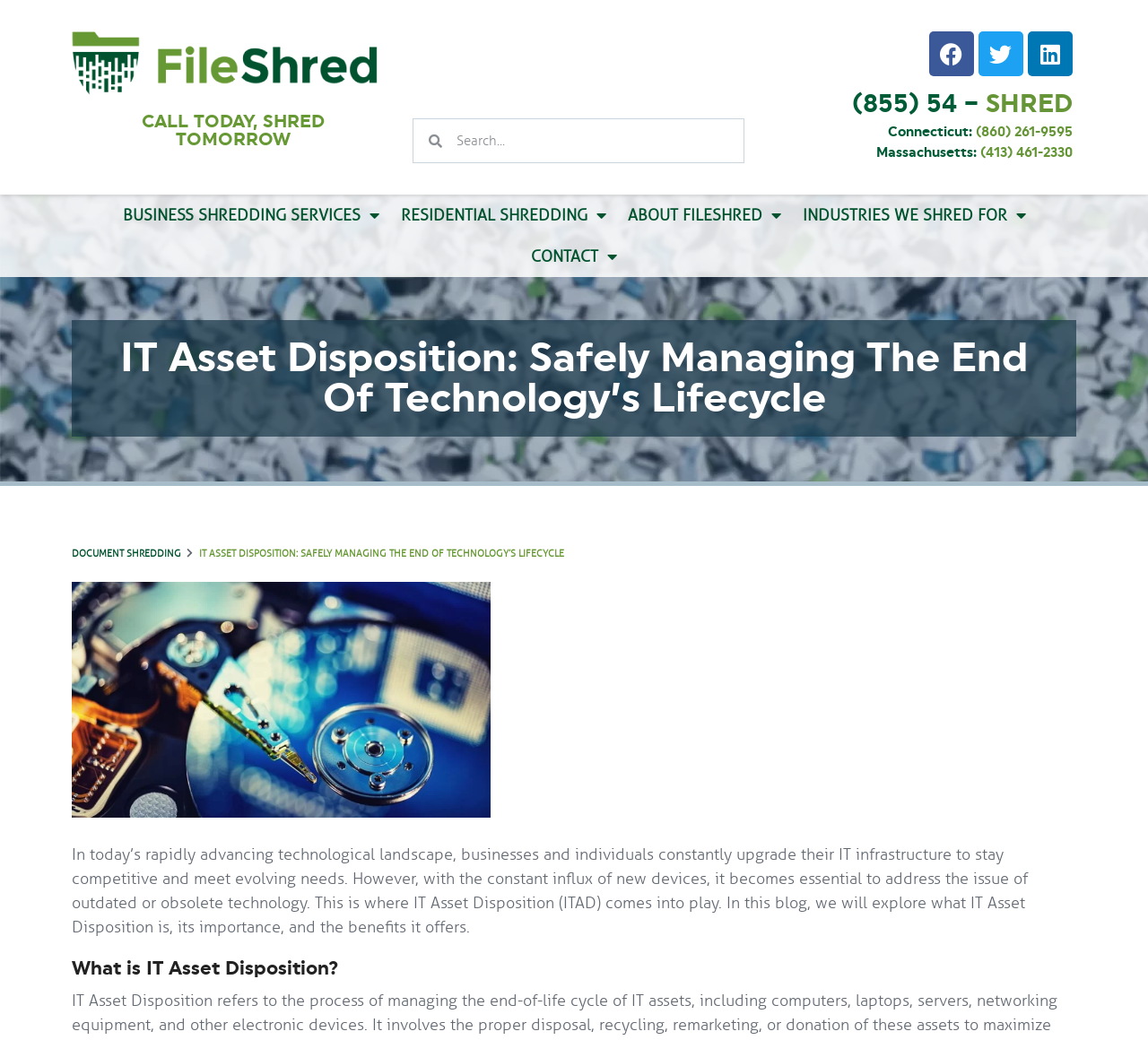Please reply to the following question with a single word or a short phrase:
What is the purpose of IT Asset Disposition?

To address outdated or obsolete technology